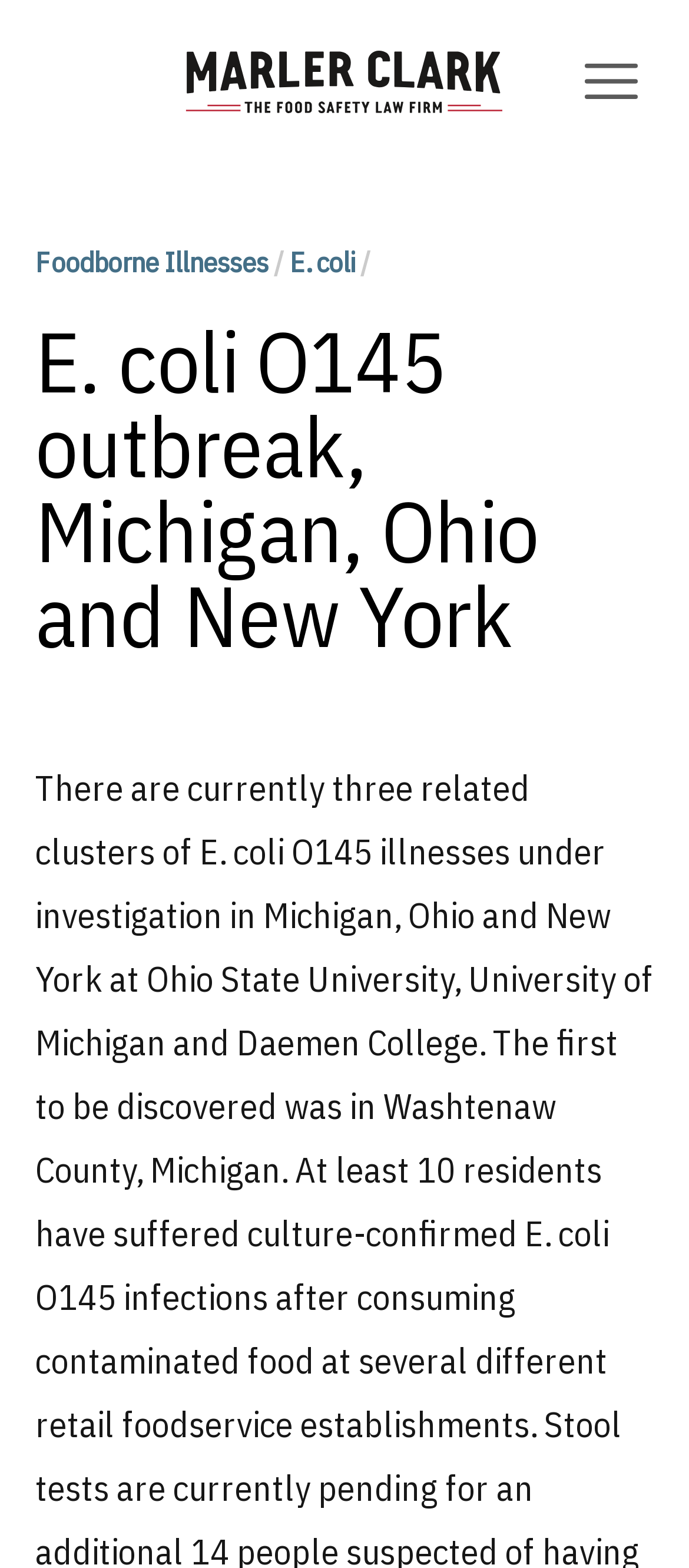Based on the image, provide a detailed and complete answer to the question: 
What is the topic of the outbreak?

The topic of the outbreak can be inferred from the heading 'E. coli O145 outbreak, Michigan, Ohio and New York', which suggests that the outbreak is related to E. coli O145.